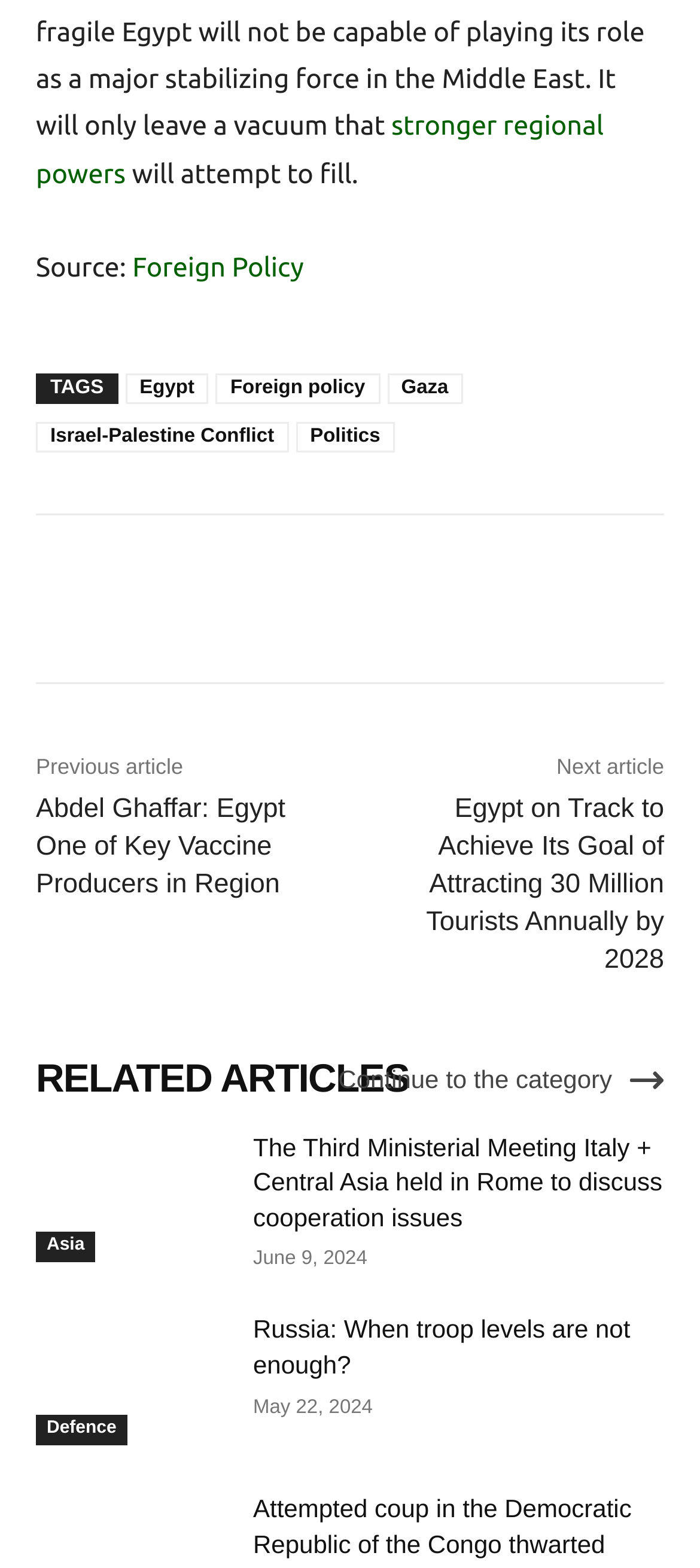Please specify the bounding box coordinates of the clickable section necessary to execute the following command: "Click on the link to read about the Third Ministerial Meeting Italy + Central Asia".

[0.051, 0.721, 0.321, 0.805]